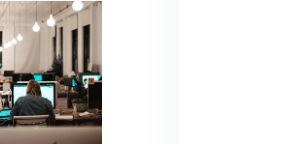Thoroughly describe the content and context of the image.

The image showcases a modern workspace illuminated by soft, glowing overhead lights. In the forefront, a person is seated at a desk, facing multiple computer monitors, which hint at an environment bustling with productivity. The individual is partially visible, engrossed in their work, likely focused on digital tasks. The overall vibe suggests a creative and collaborative atmosphere, typical of contemporary office settings, where technology and teamwork play pivotal roles. The design elements, such as the bright lights and open layout, contribute to an inviting ambiance that fosters innovation and engagement.